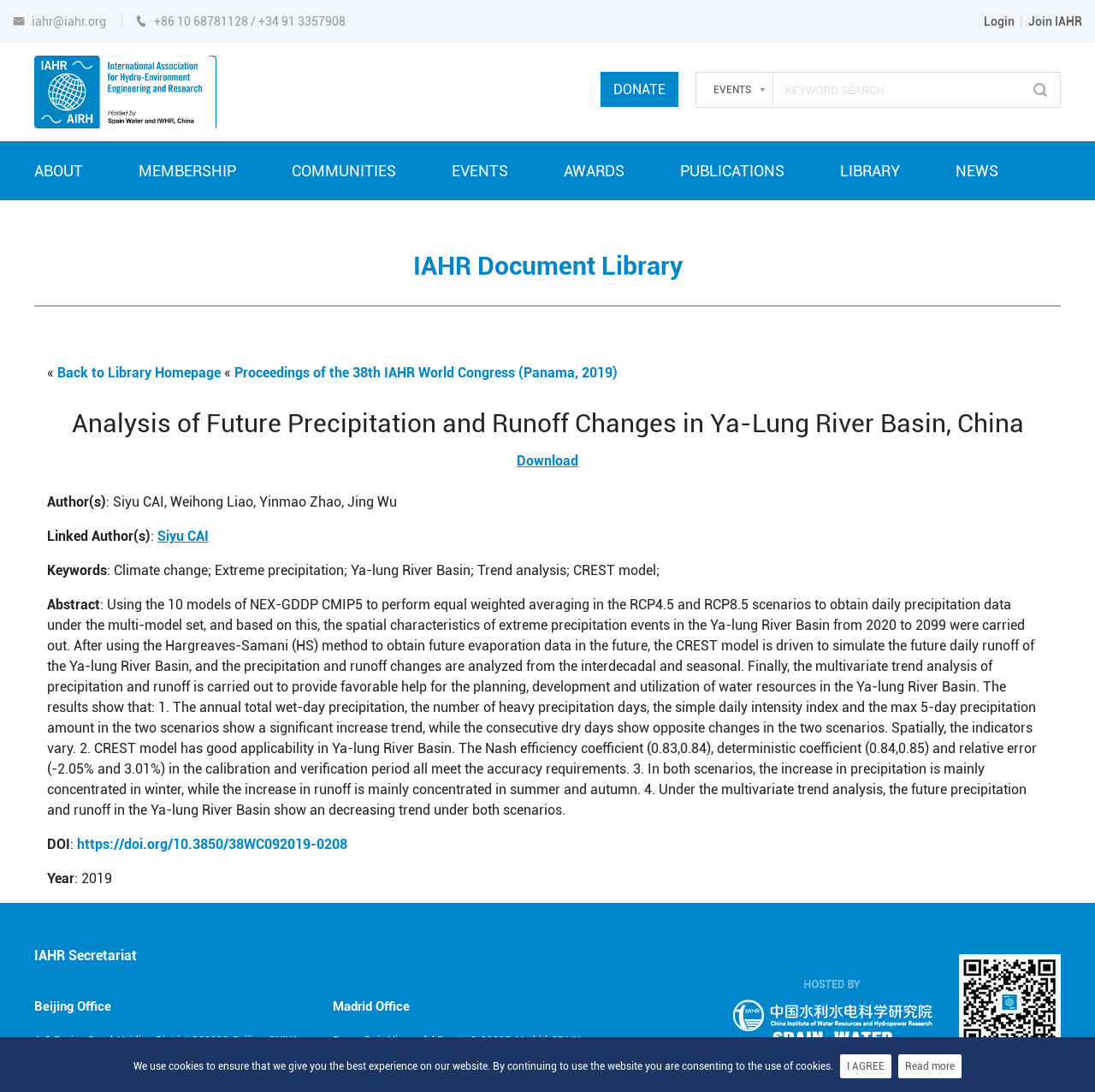Based on the image, give a detailed response to the question: What is the name of the river basin analyzed in this study?

The webpage is about the analysis of future precipitation and runoff changes in a specific river basin, and the name of the river basin is mentioned in the title of the webpage as 'Ya-Lung River Basin, China'.